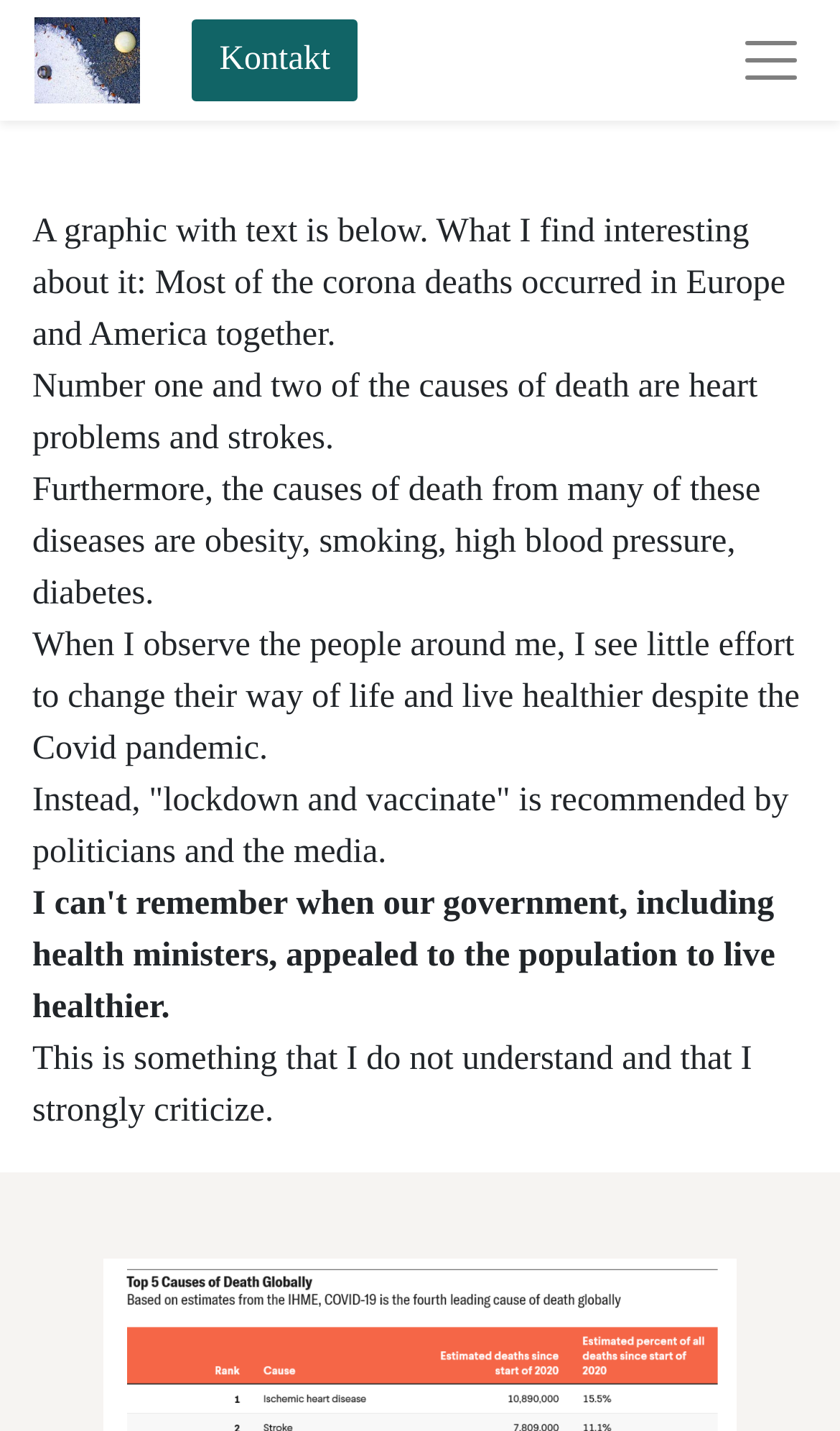Find the bounding box of the UI element described as: "parent_node: Kontakt". The bounding box coordinates should be given as four float values between 0 and 1, i.e., [left, top, right, bottom].

[0.877, 0.012, 0.959, 0.072]